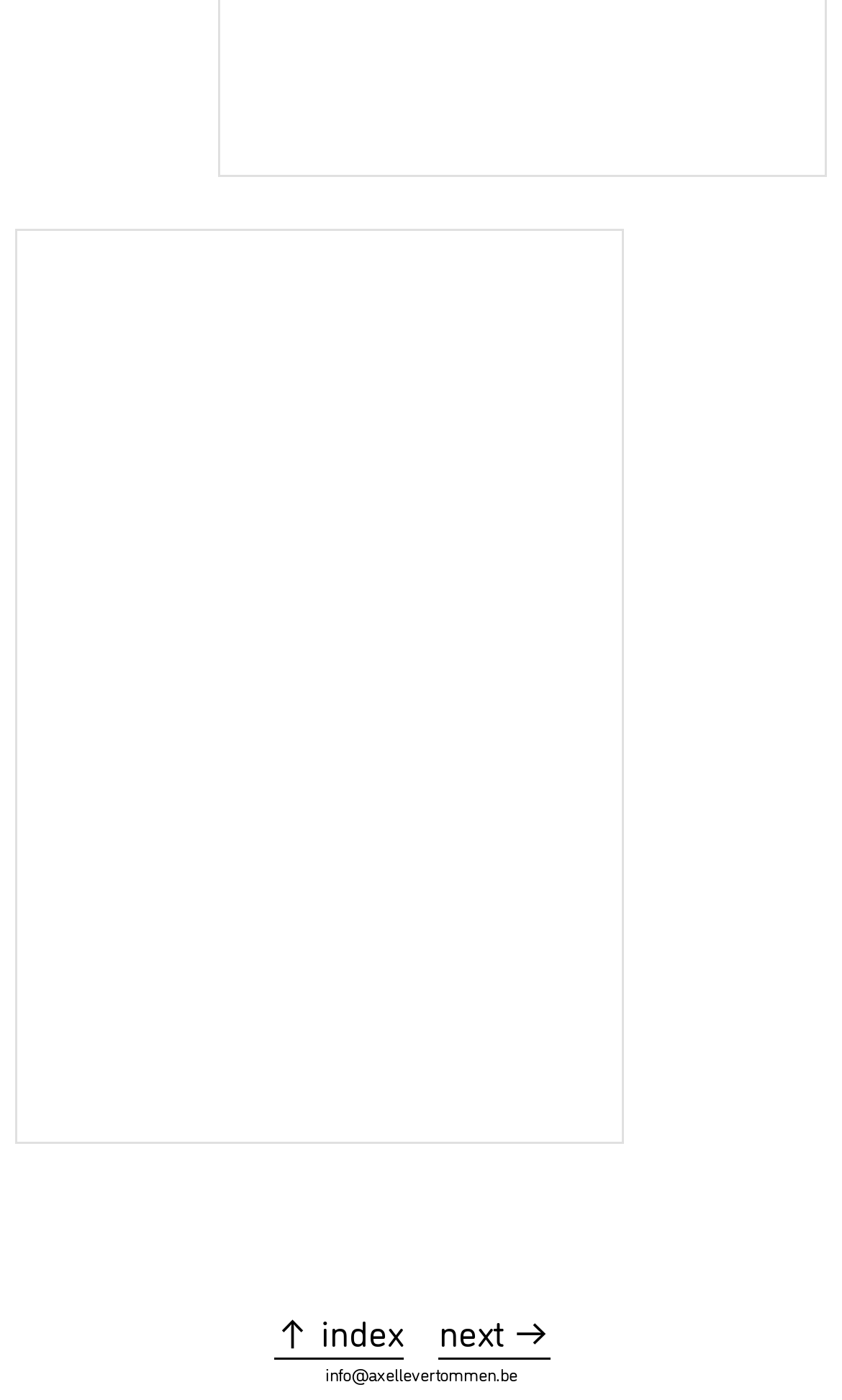Locate the bounding box coordinates of the UI element described by: "Featured Articles". Provide the coordinates as four float numbers between 0 and 1, formatted as [left, top, right, bottom].

None